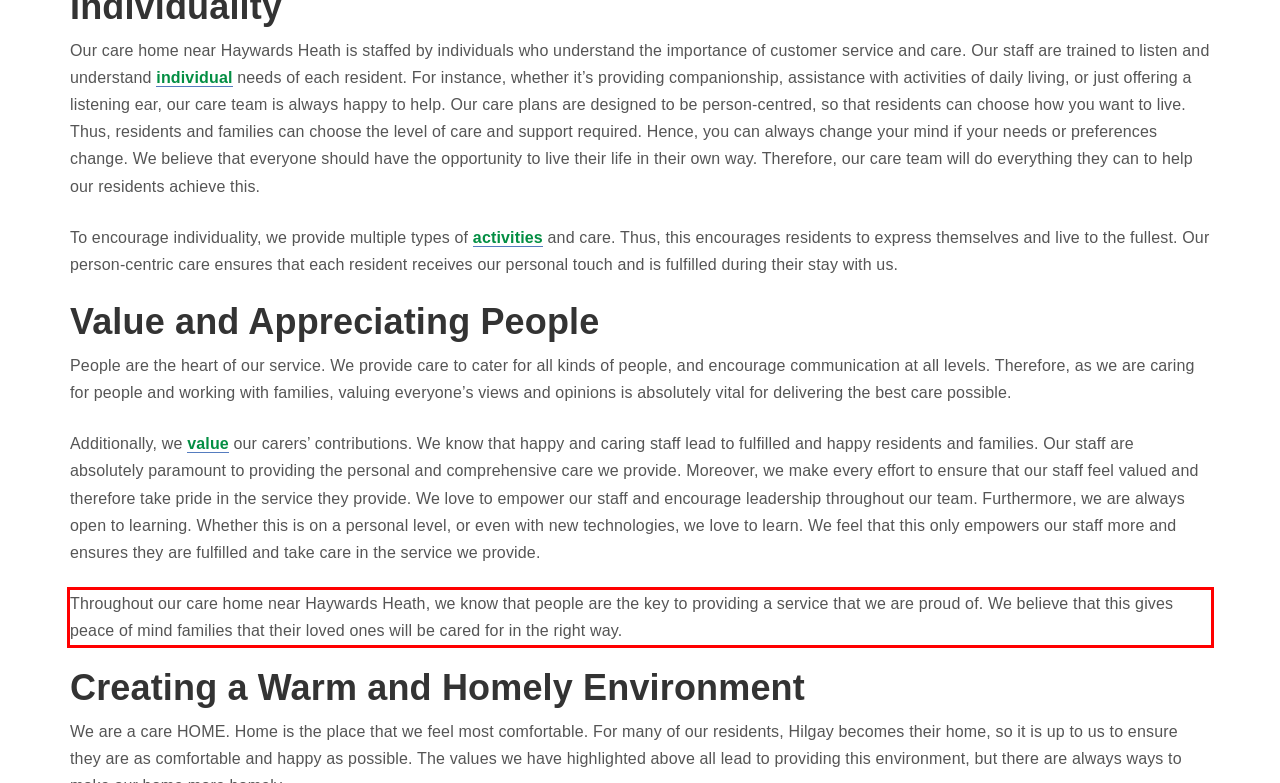Extract and provide the text found inside the red rectangle in the screenshot of the webpage.

Throughout our care home near Haywards Heath, we know that people are the key to providing a service that we are proud of. We believe that this gives peace of mind families that their loved ones will be cared for in the right way.